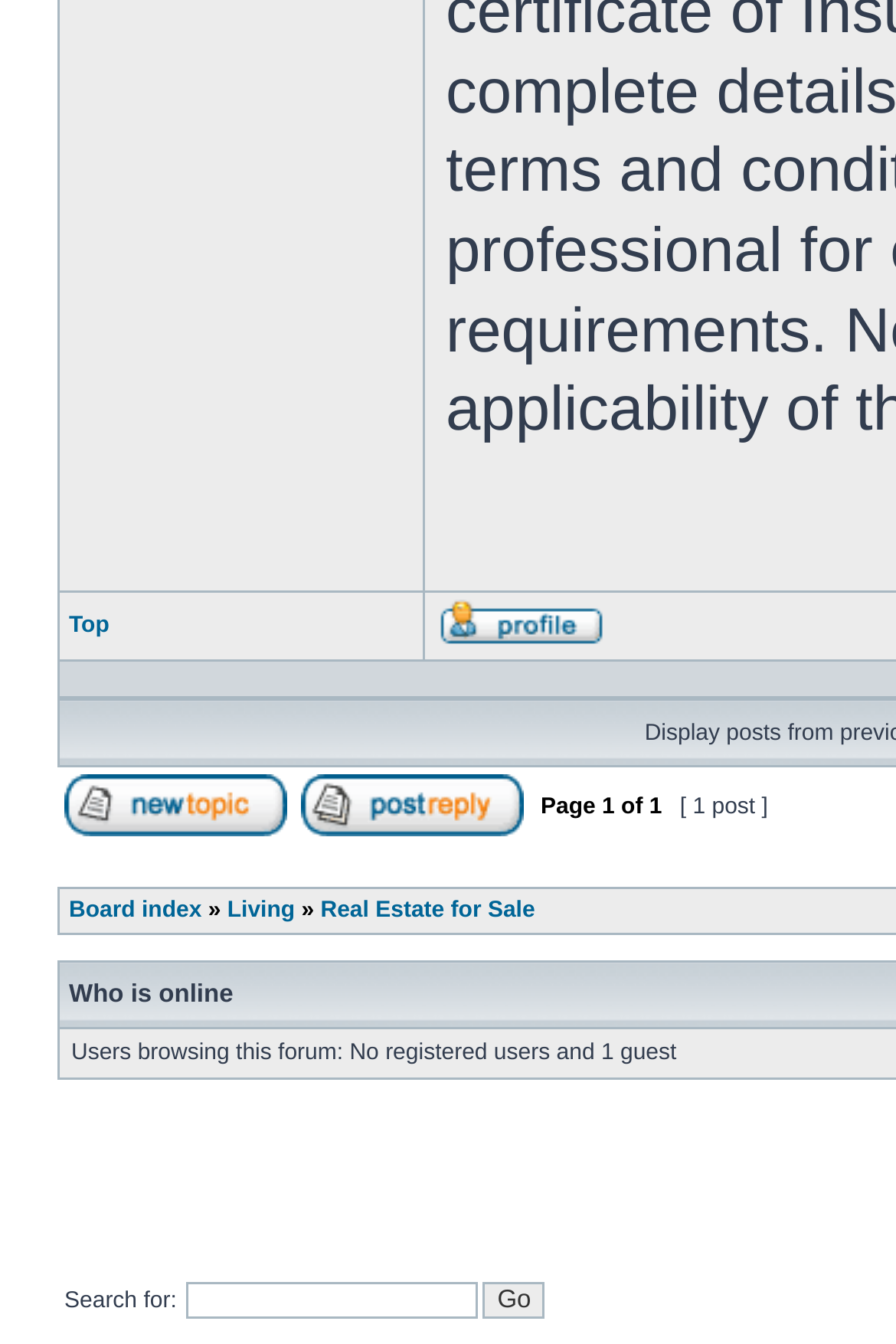From the element description: "parent_node: Search for: name="keywords"", extract the bounding box coordinates of the UI element. The coordinates should be expressed as four float numbers between 0 and 1, in the order [left, top, right, bottom].

[0.207, 0.926, 0.533, 0.953]